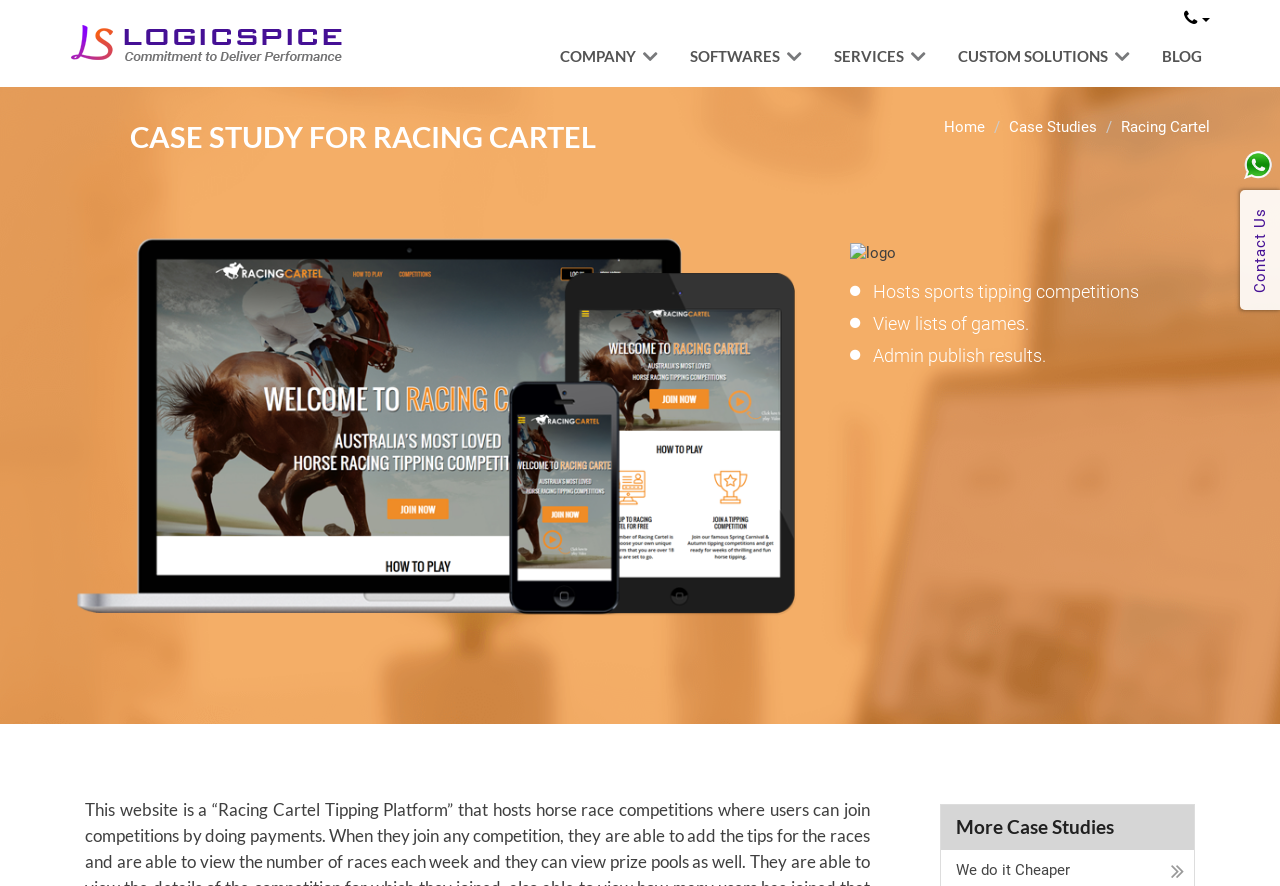Can you look at the image and give a comprehensive answer to the question:
What is the role of the admin in Racing Cartel?

I found the information about the role of the admin in Racing Cartel by reading the StaticText 'Admin publish results.' on the page, which clearly states that the admin's role is to publish results.